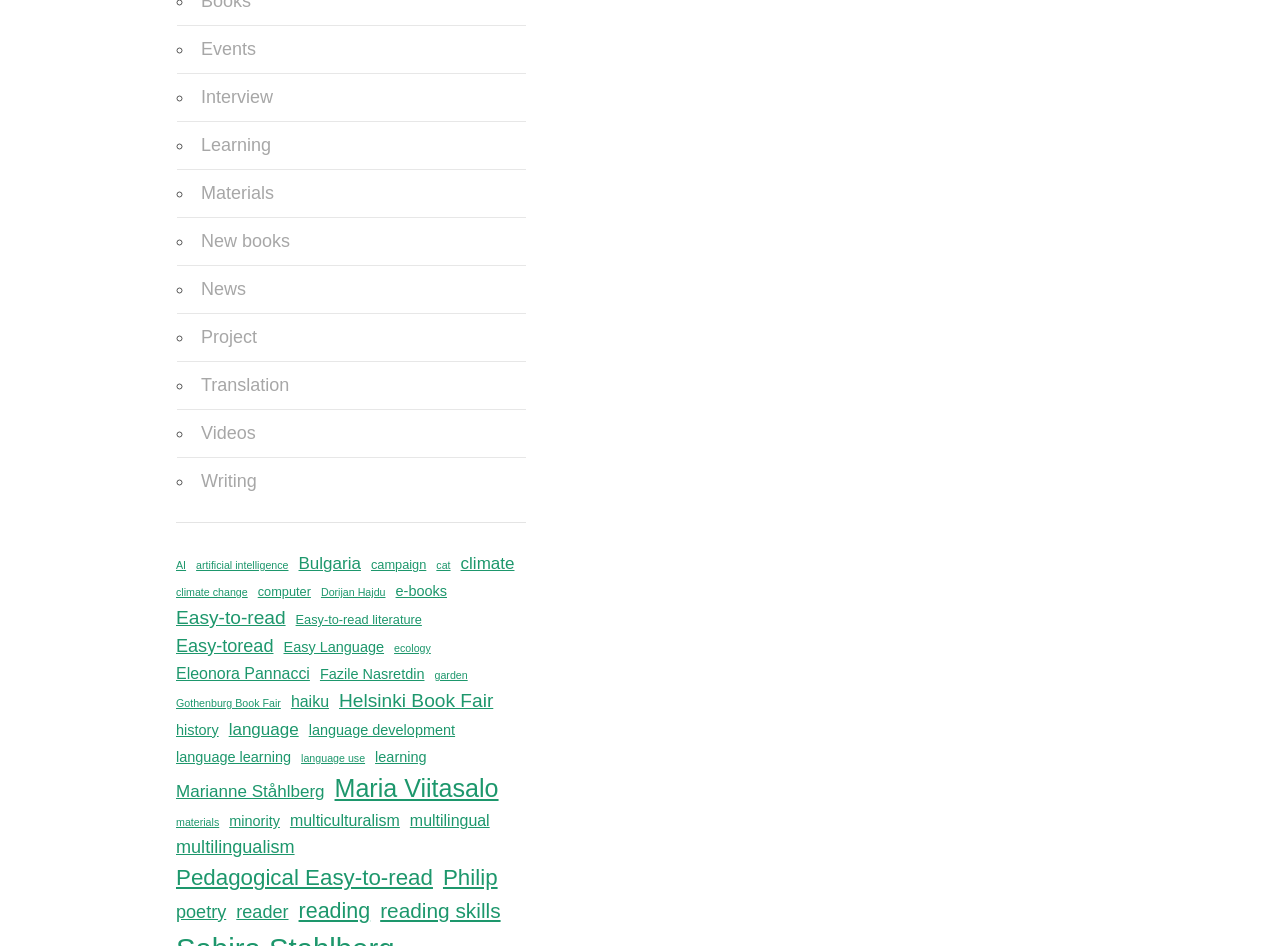Is there a link to a specific author on the webpage?
Please provide a single word or phrase as your answer based on the screenshot.

Yes